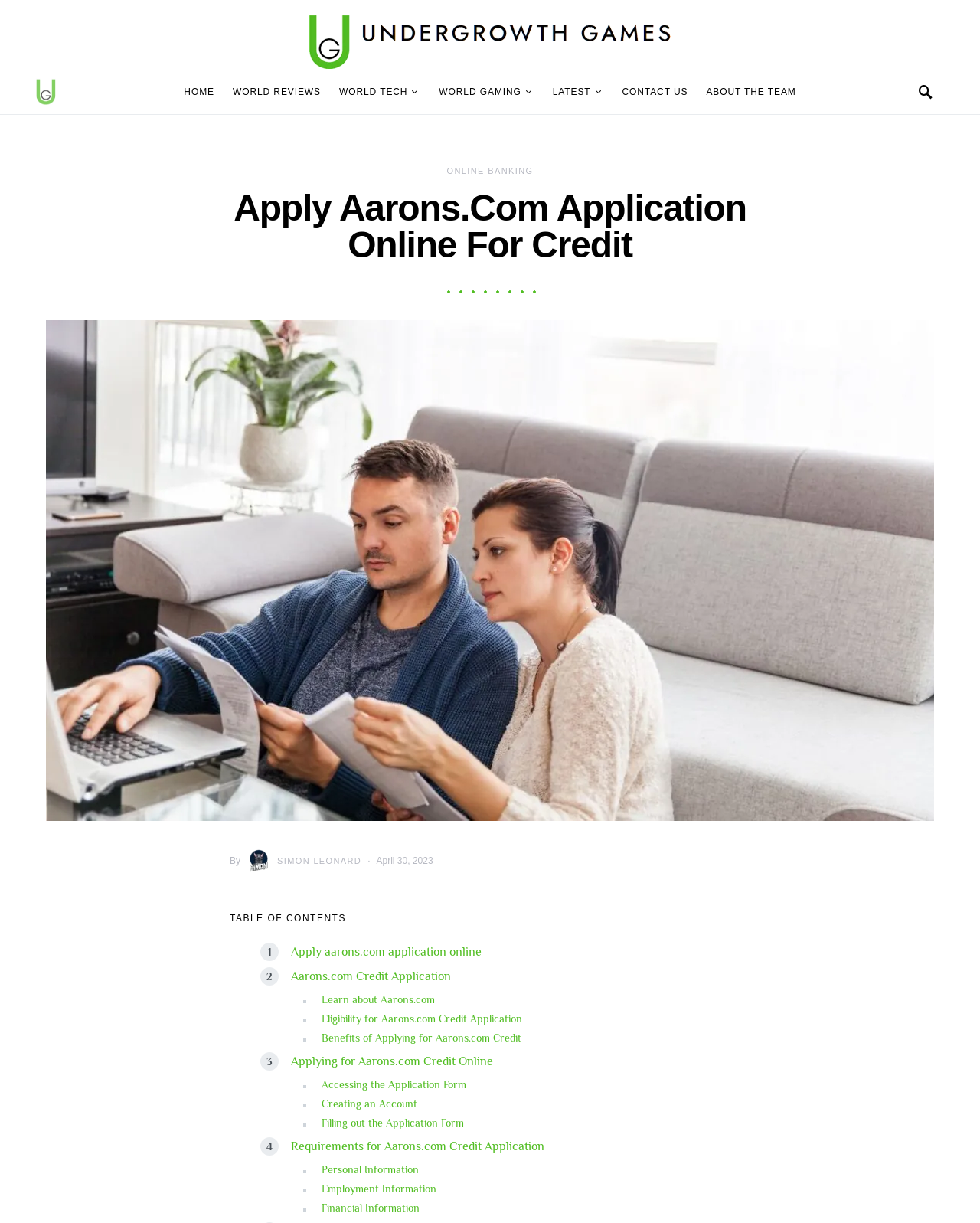Describe all the visual and textual components of the webpage comprehensively.

The webpage is about applying for credit with Aarons.com. At the top, there is a navigation menu with links to "HOME", "WORLD REVIEWS", "WORLD TECH", "WORLD GAMING", "LATEST", "CONTACT US", and "ABOUT THE TEAM". On the top right, there is a button with an icon.

Below the navigation menu, there is a heading that reads "Apply Aarons.Com Application Online For Credit". Next to it, there is a large figure that takes up most of the width of the page, containing a link to "apply aarons.com application online" and an image.

Below the figure, there is a section with text "By" followed by a link to "Avatar photo SIMON LEONARD" with an avatar image. Next to it, there is a date "April 30, 2023".

Further down, there is a heading "TABLE OF CONTENTS" followed by a list of links to various sections, including "Apply aarons.com application online", "Aarons.com Credit Application", "Learn about Aarons.com", "Eligibility for Aarons.com Credit Application", and more. These links are arranged in a vertical list, with each link taking up a small portion of the page width.

There are a total of 7 links in the navigation menu, 1 button, 1 figure, 1 image, 1 avatar image, and 12 links in the "TABLE OF CONTENTS" section. The webpage has a clear structure, with each section and link organized in a logical and easy-to-follow manner.